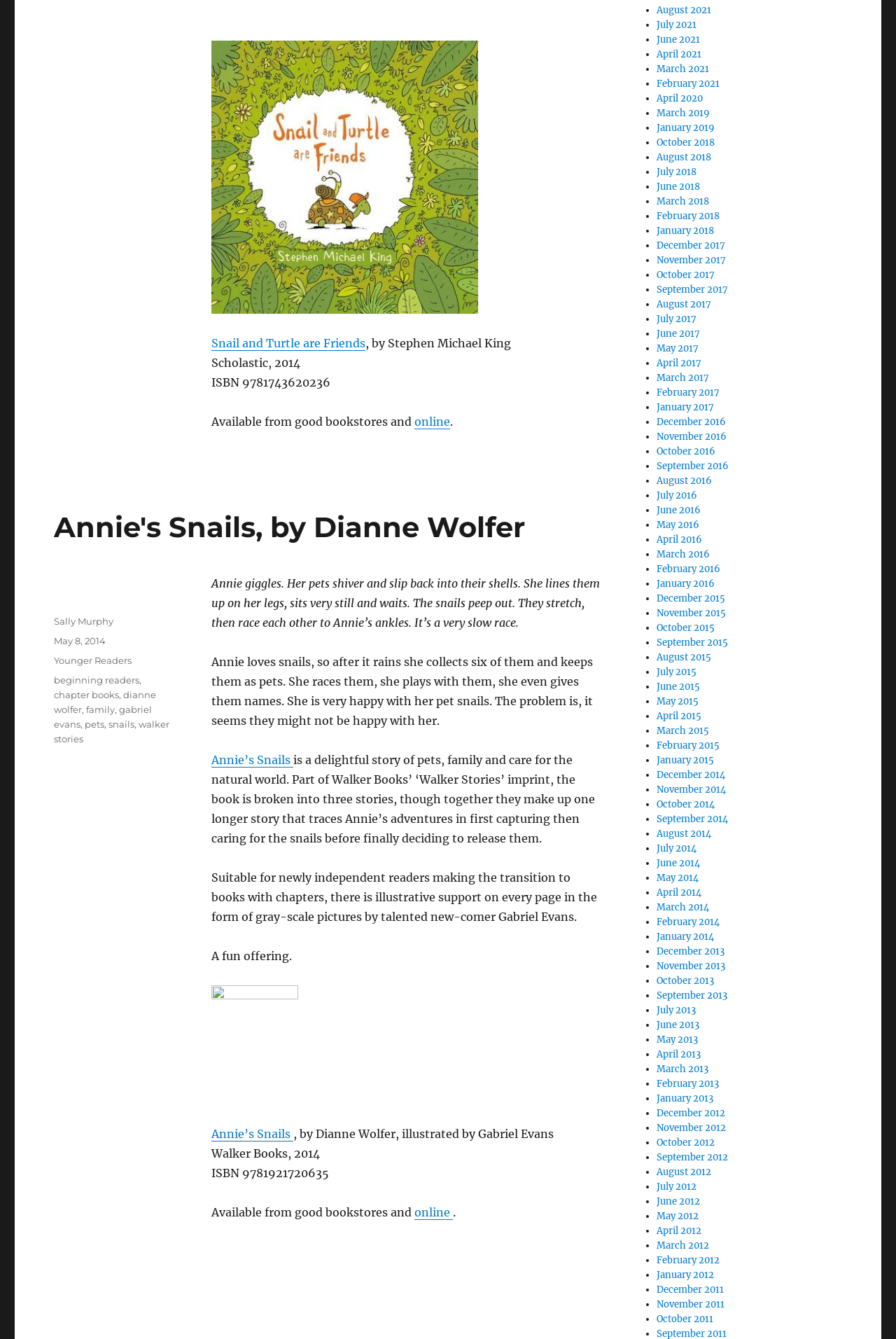What is the name of the illustrator of Annie's Snails?
From the details in the image, answer the question comprehensively.

The name of the illustrator of Annie's Snails is obtained by reading the text associated with the static text element [468] ', by Dianne Wolfer, illustrated by Gabriel Evans'.